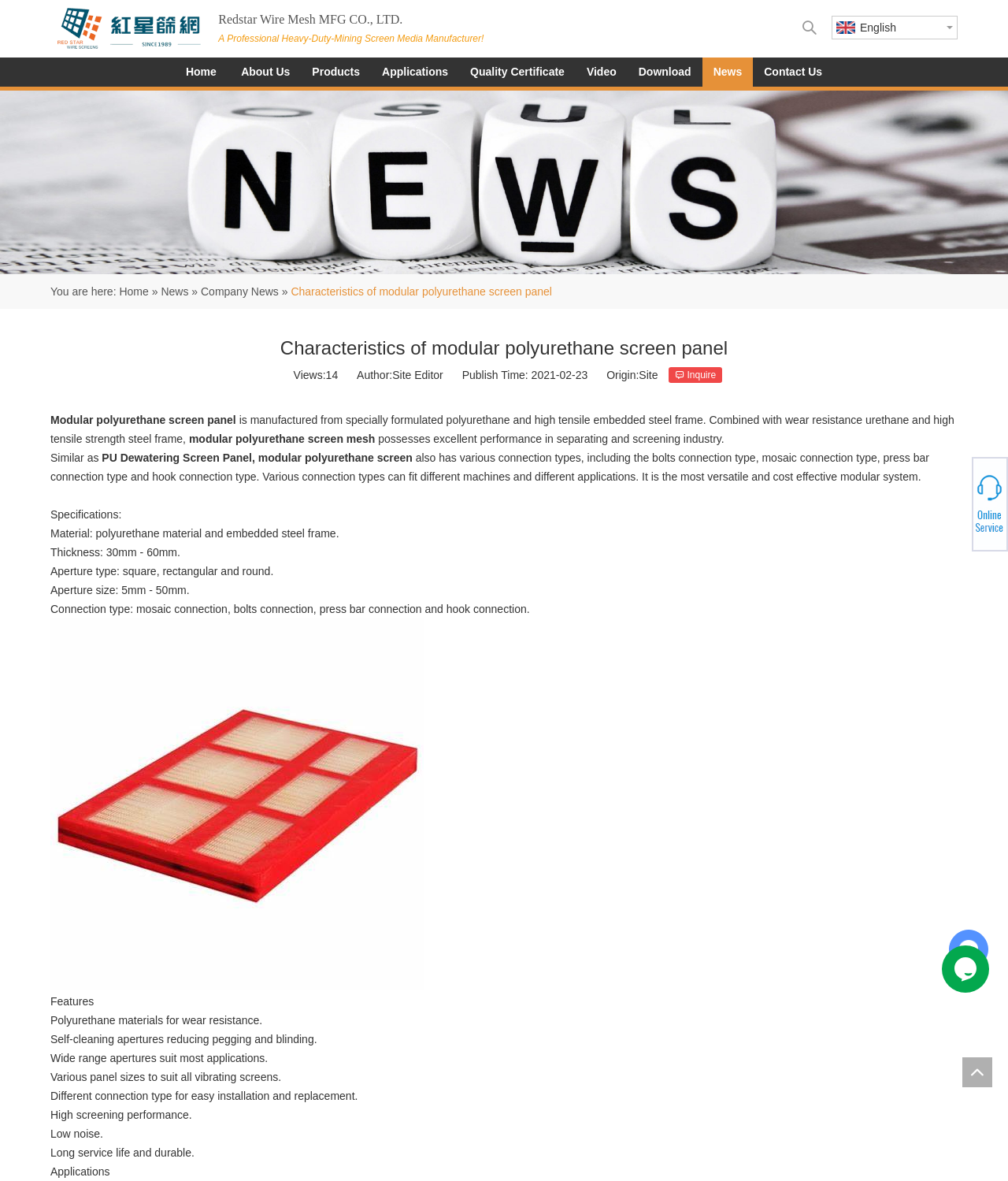Provide the bounding box for the UI element matching this description: "Inquire".

[0.664, 0.311, 0.717, 0.324]